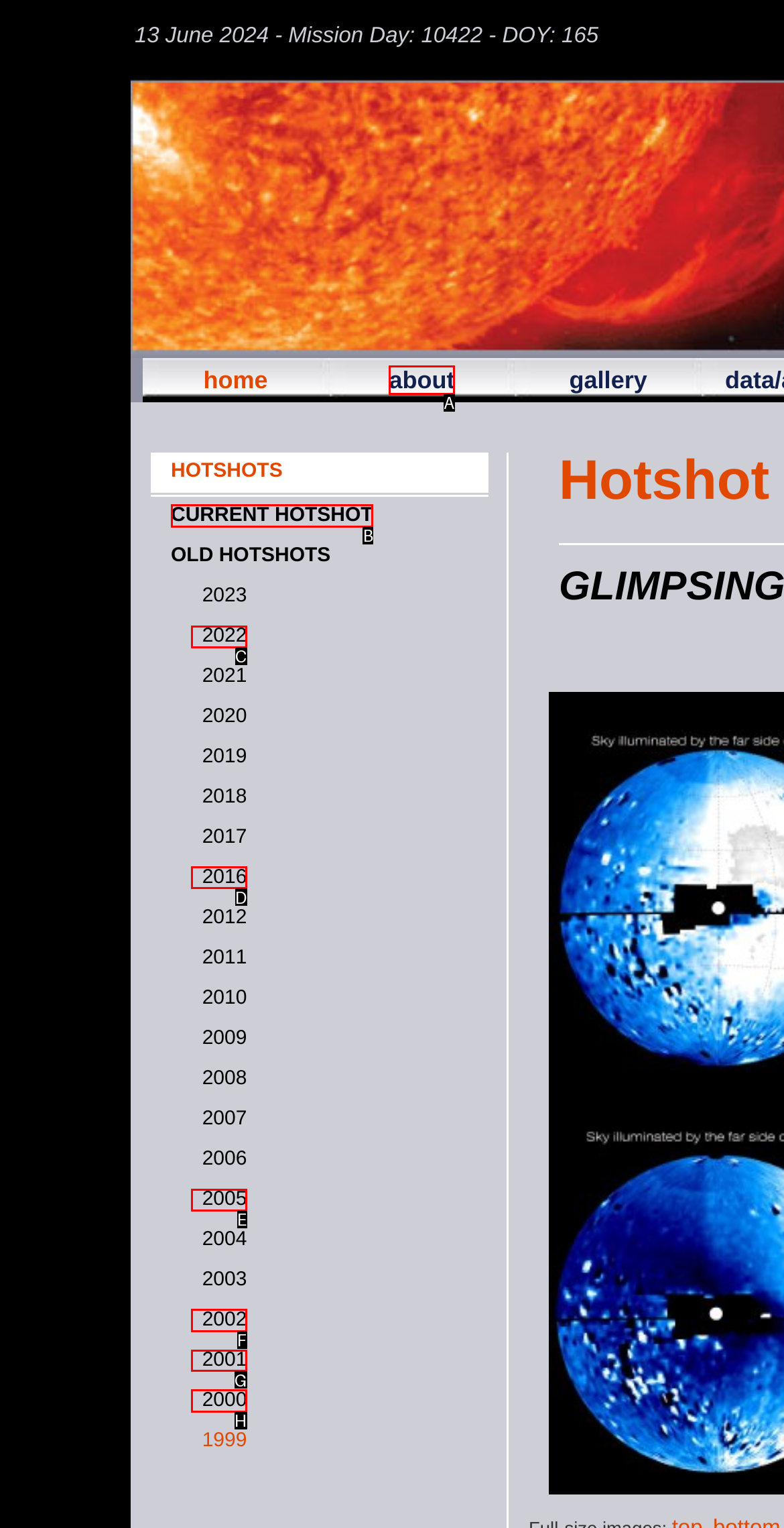Identify the option that best fits this description: CURRENT HOTSHOT
Answer with the appropriate letter directly.

B